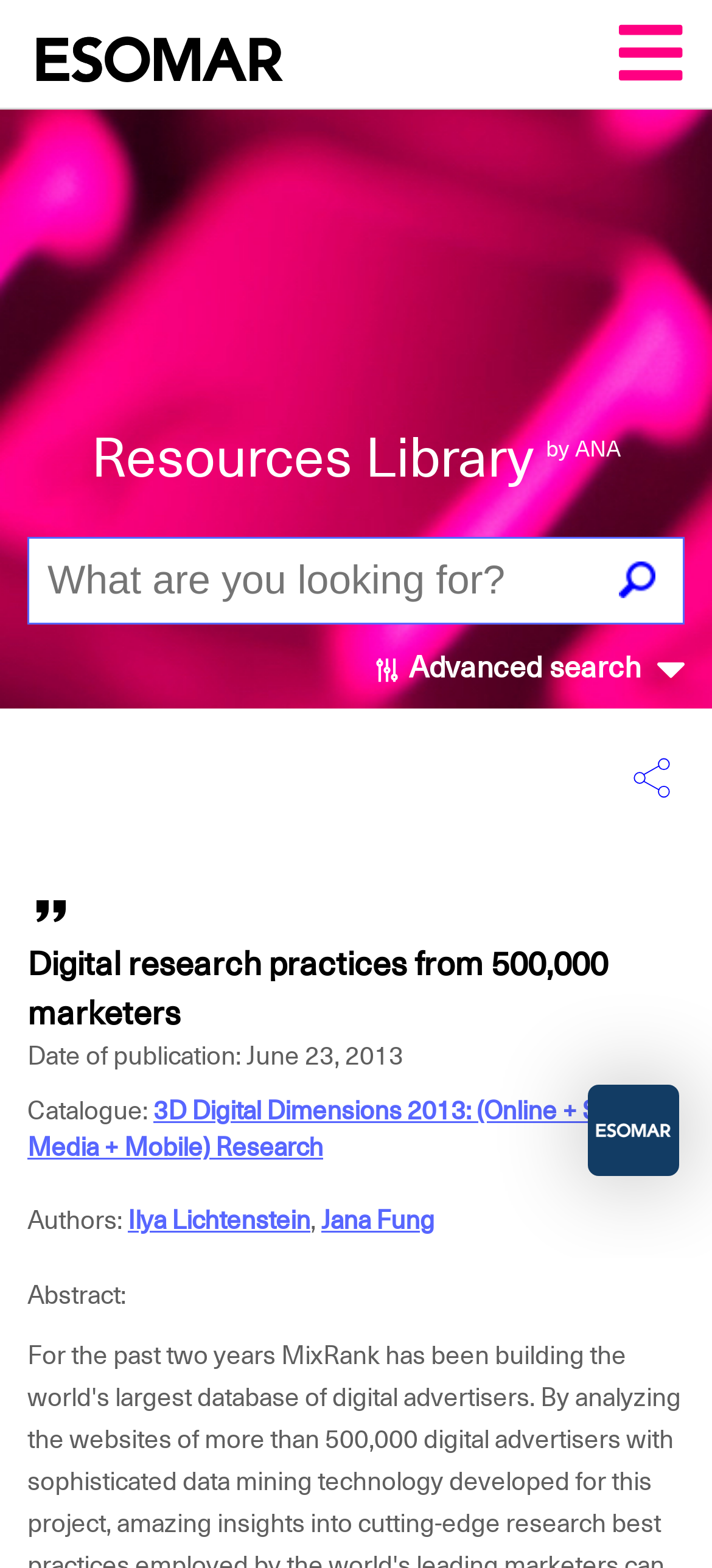Provide a brief response to the question below using a single word or phrase: 
How many 'Copy APA Citation' buttons are there on the webpage?

4